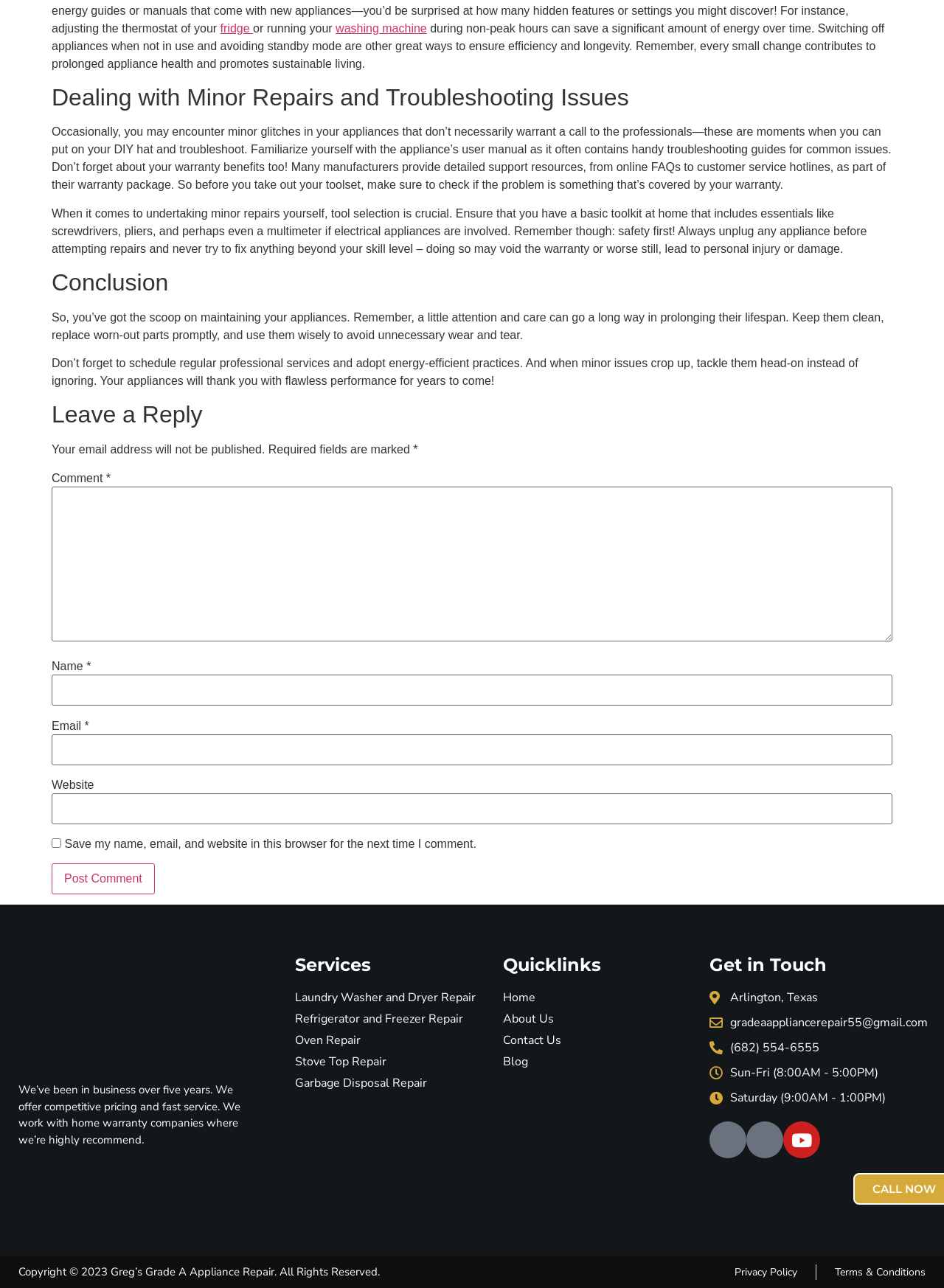Please identify the bounding box coordinates of where to click in order to follow the instruction: "Click the 'Laundry Washer and Dryer Repair' link".

[0.312, 0.768, 0.517, 0.782]